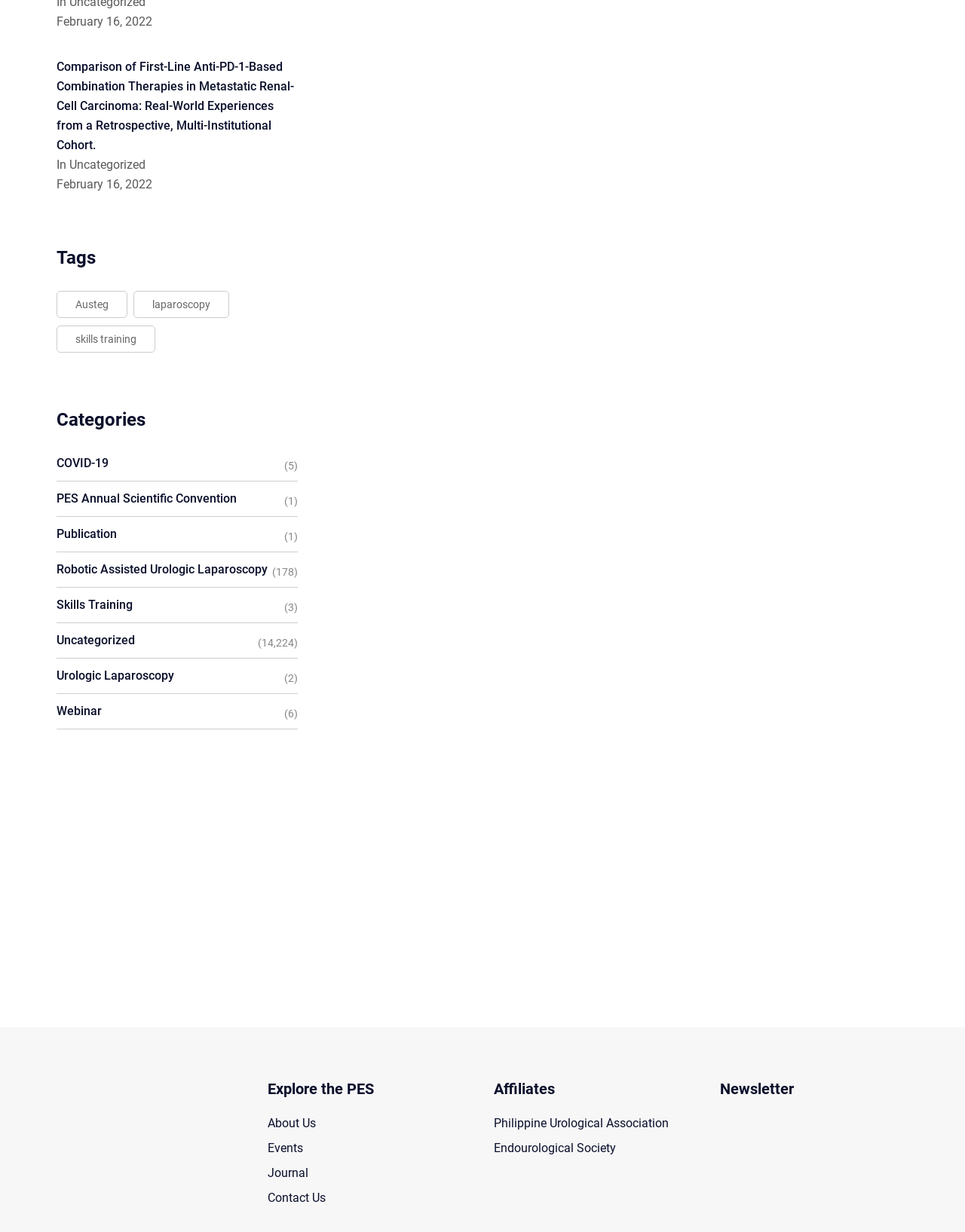Please predict the bounding box coordinates of the element's region where a click is necessary to complete the following instruction: "Check the Events page". The coordinates should be represented by four float numbers between 0 and 1, i.e., [left, top, right, bottom].

[0.277, 0.926, 0.314, 0.938]